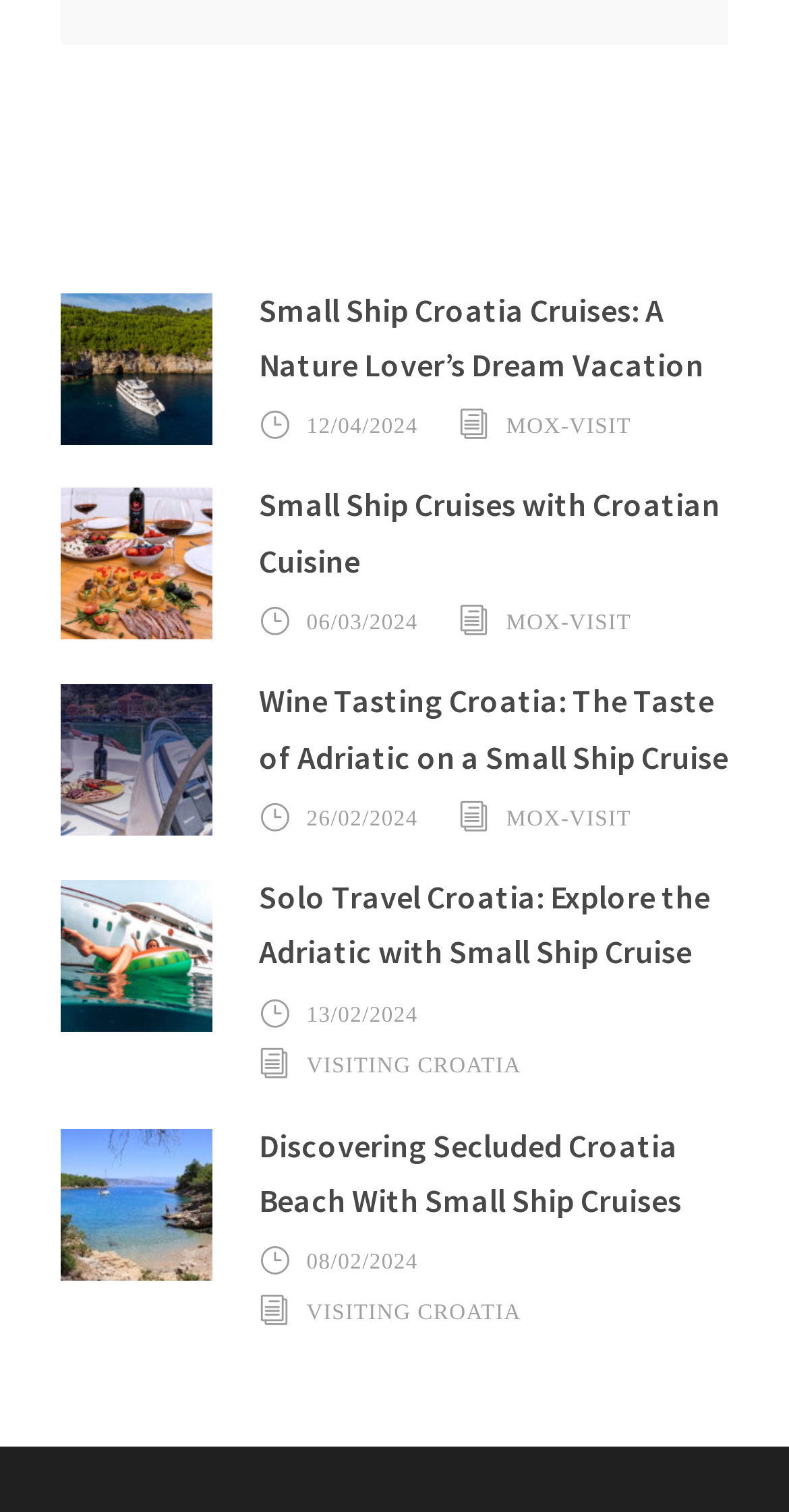Please specify the bounding box coordinates of the clickable region to carry out the following instruction: "Click on 'croatia small ship cruise'". The coordinates should be four float numbers between 0 and 1, in the format [left, top, right, bottom].

[0.077, 0.228, 0.269, 0.254]